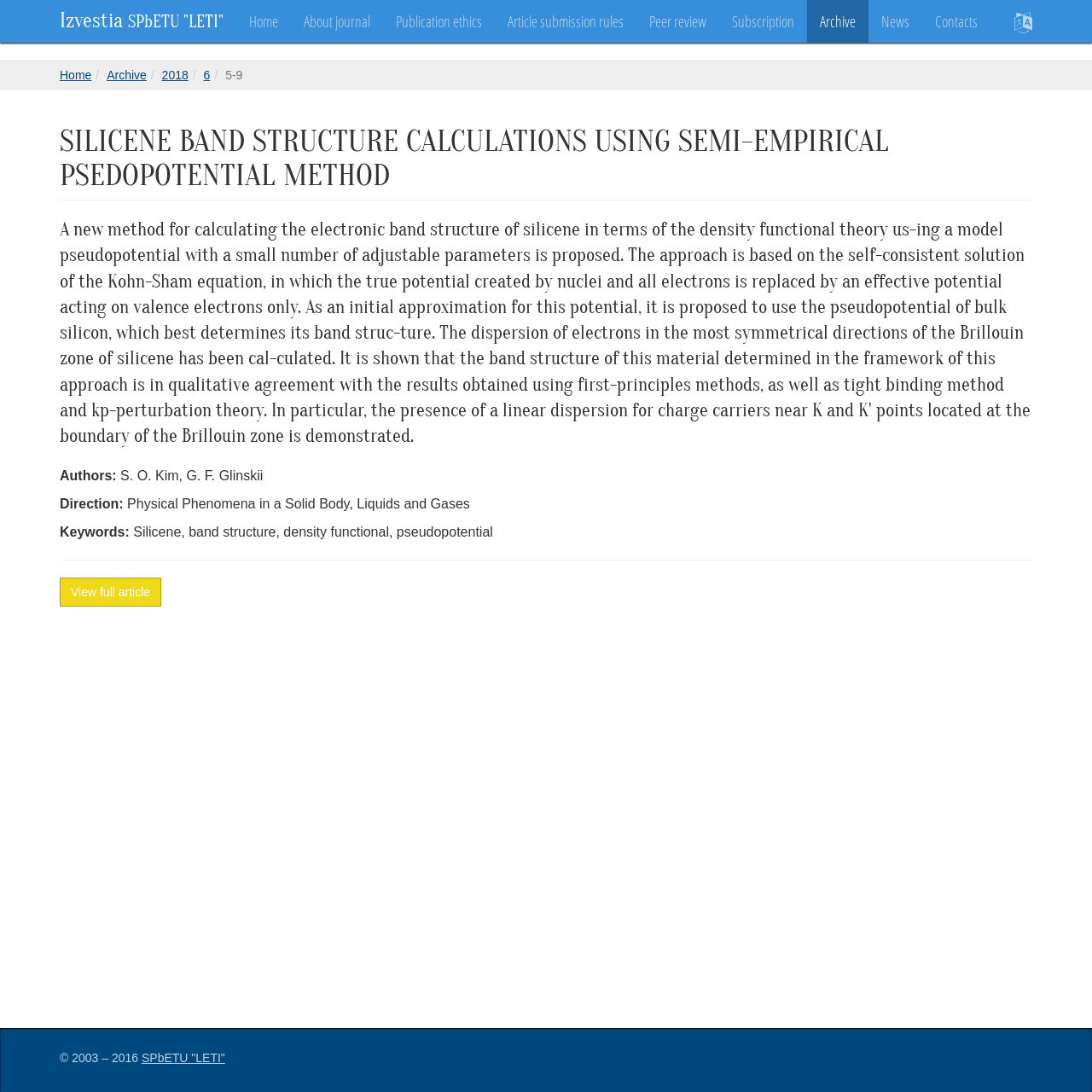Please locate the bounding box coordinates of the region I need to click to follow this instruction: "Check the news".

[0.795, 0.0, 0.845, 0.039]